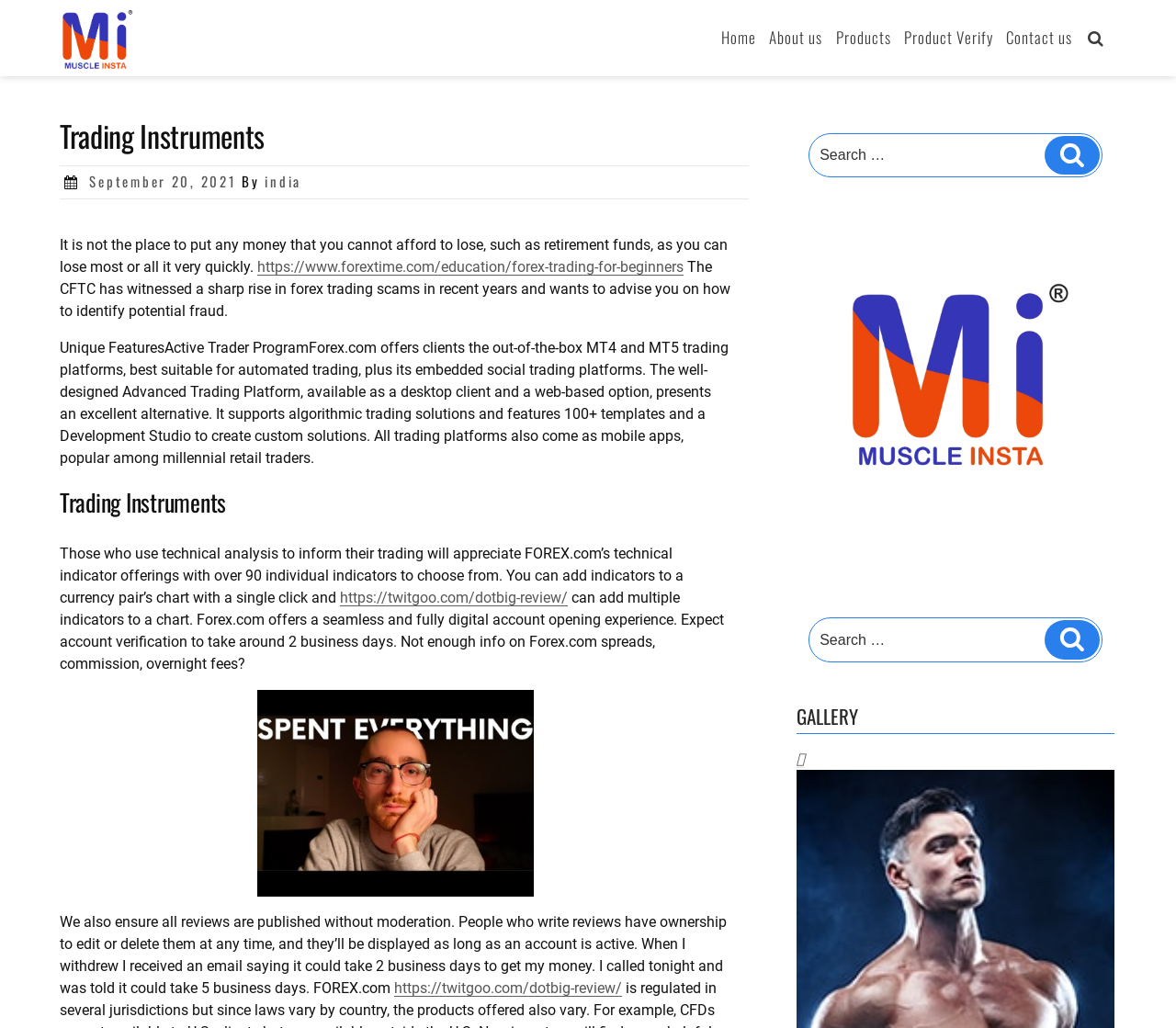What is the name of the website?
Using the information from the image, give a concise answer in one word or a short phrase.

Muscle Insta